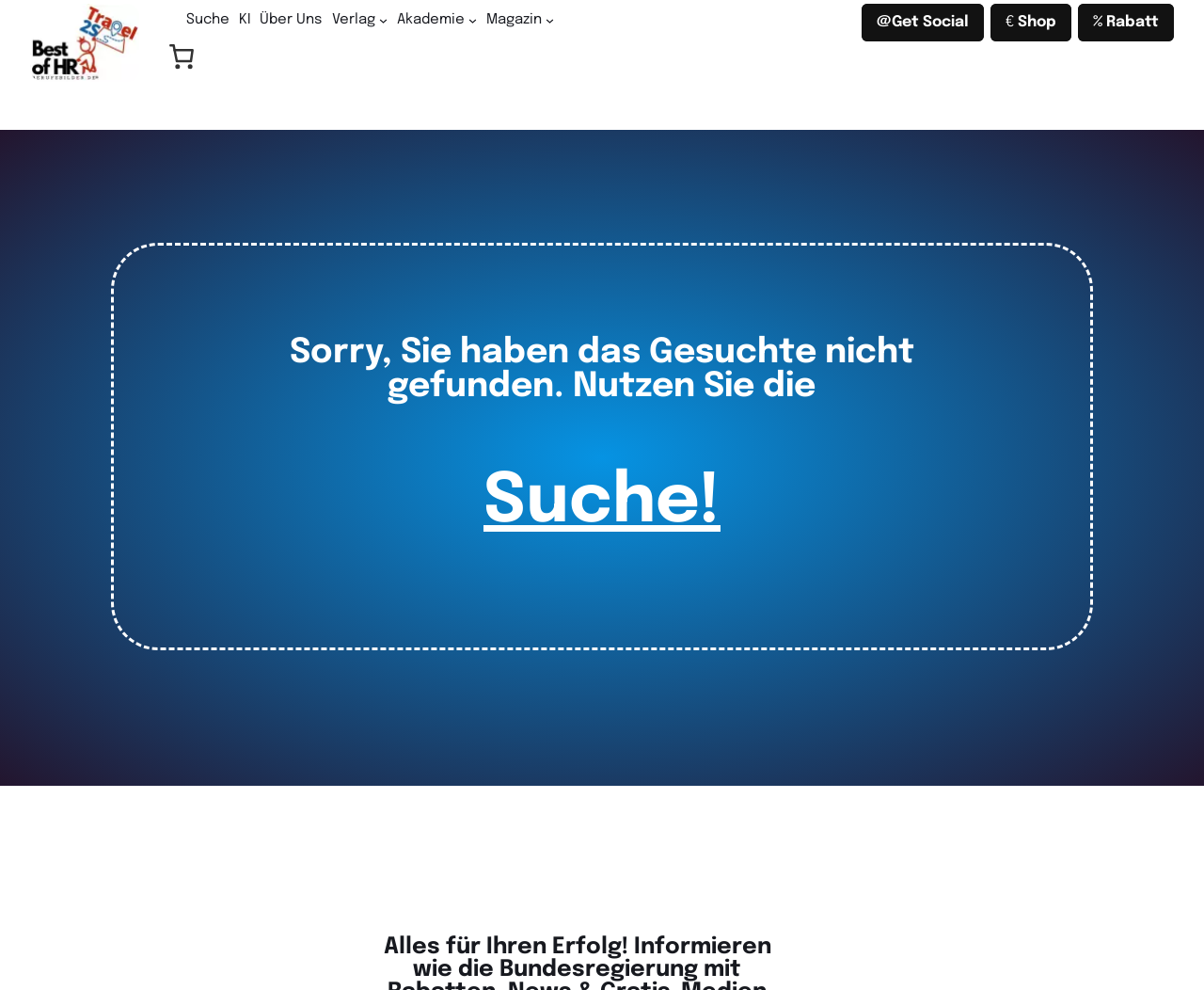What are the social media links located at?
Using the image as a reference, answer the question in detail.

The social media links are located at the bottom-right corner of the webpage. They include links to 'Get Social', '€ Shop', and '% Rabatt'.